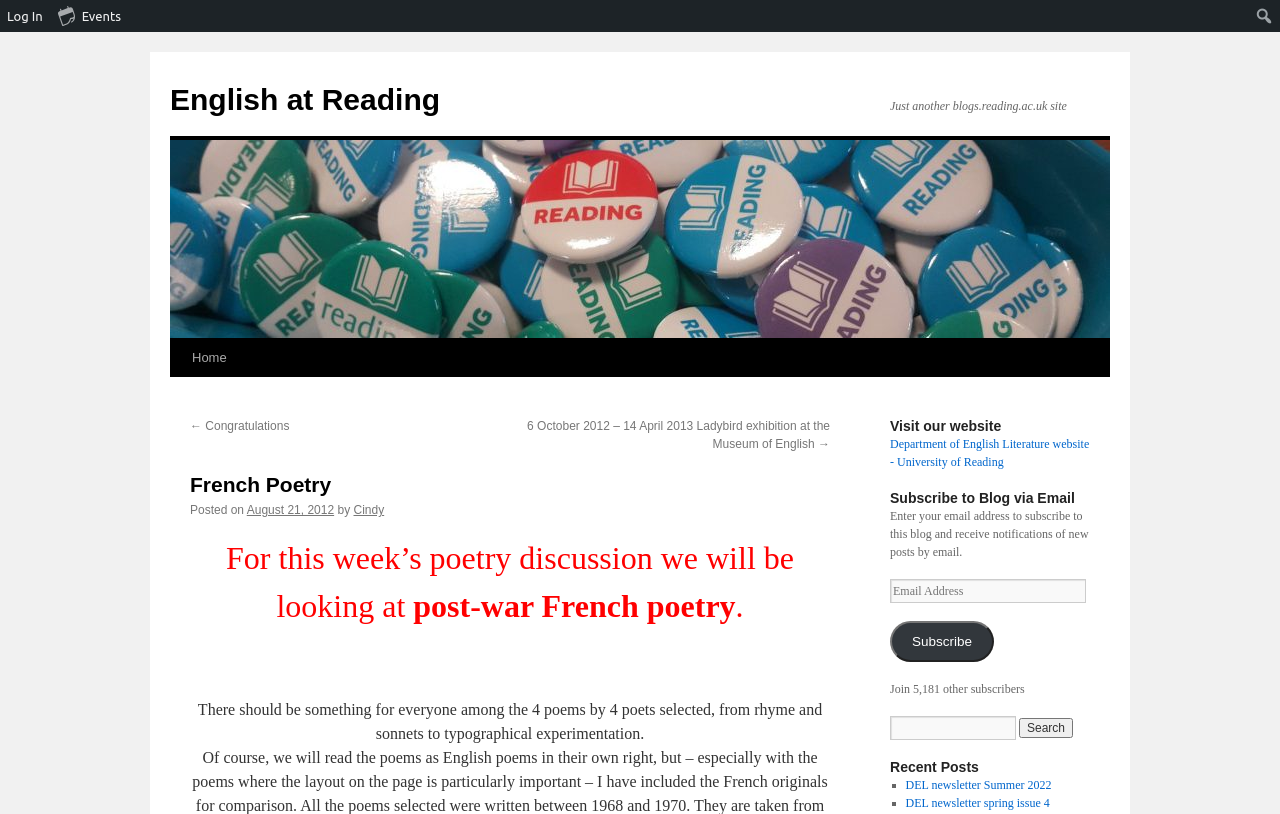Please identify the bounding box coordinates of the clickable area that will fulfill the following instruction: "Click on MATCh: Mekong AgTech Challenge". The coordinates should be in the format of four float numbers between 0 and 1, i.e., [left, top, right, bottom].

None